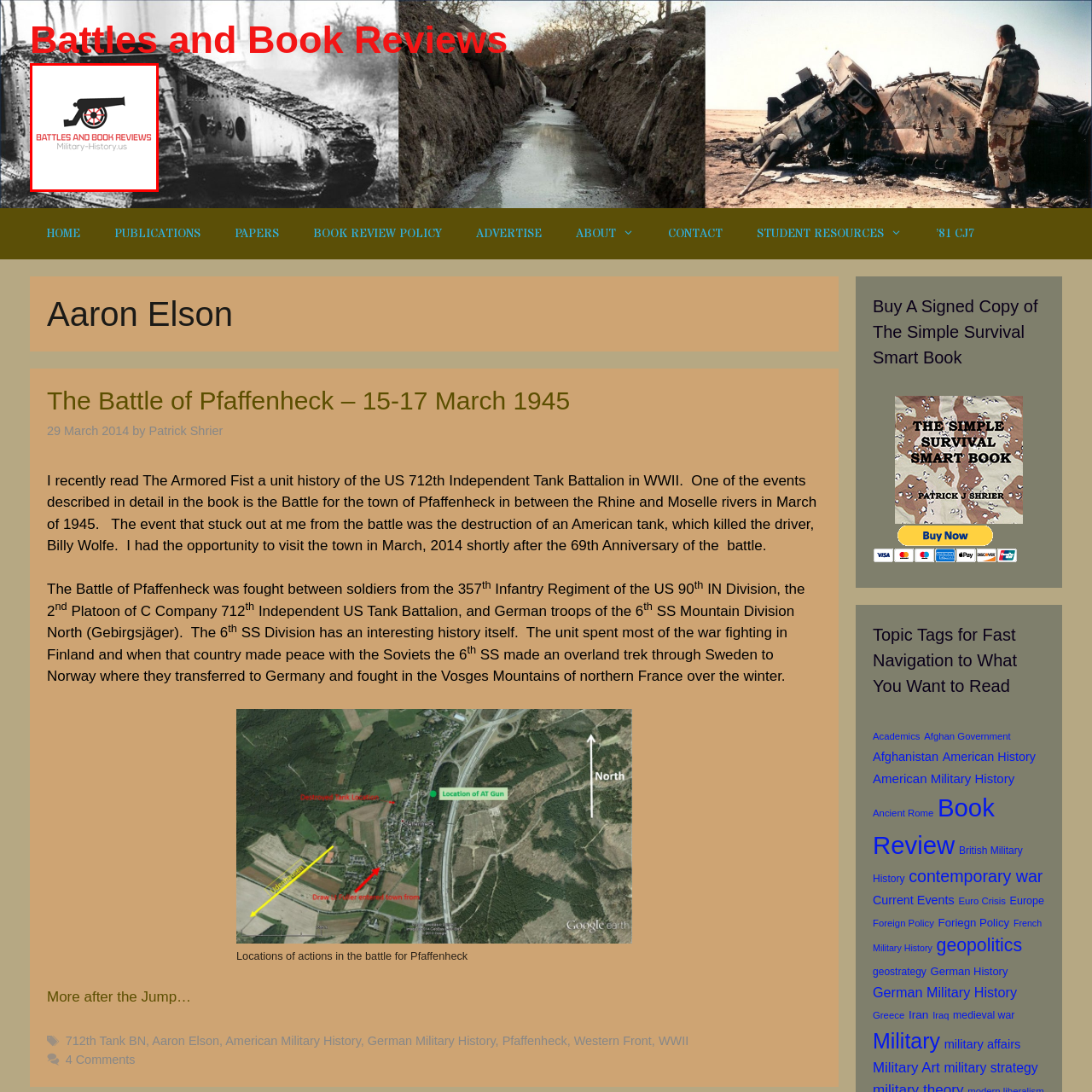What is the color of the text 'BATTLES AND BOOK REVIEWS'?
Analyze the image surrounded by the red bounding box and provide a thorough answer.

The bold text 'BATTLES AND BOOK REVIEWS' on the logo is in red color, which captures attention and emphasizes the site's purpose of discussing military history literature.